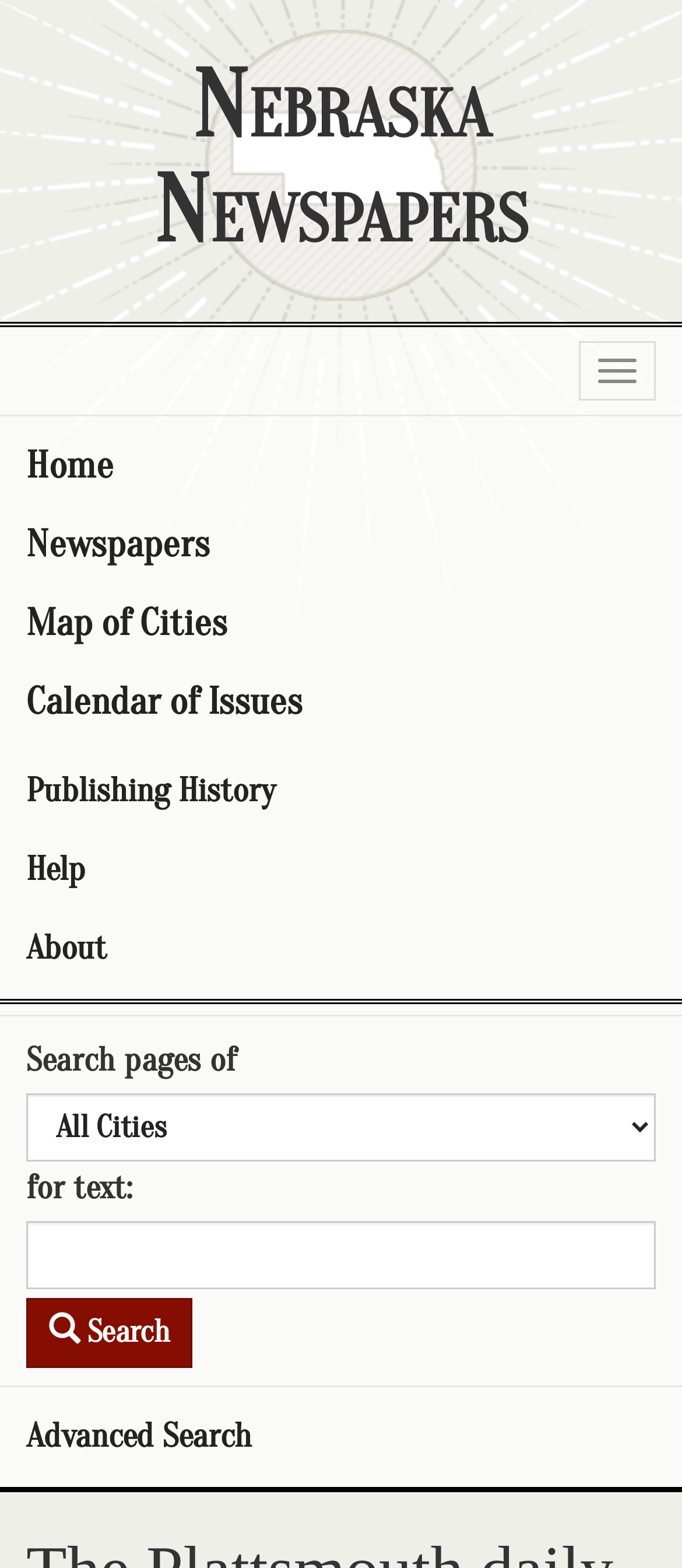Can you pinpoint the bounding box coordinates for the clickable element required for this instruction: "Click on the 'Home' link"? The coordinates should be four float numbers between 0 and 1, i.e., [left, top, right, bottom].

[0.0, 0.272, 1.0, 0.322]